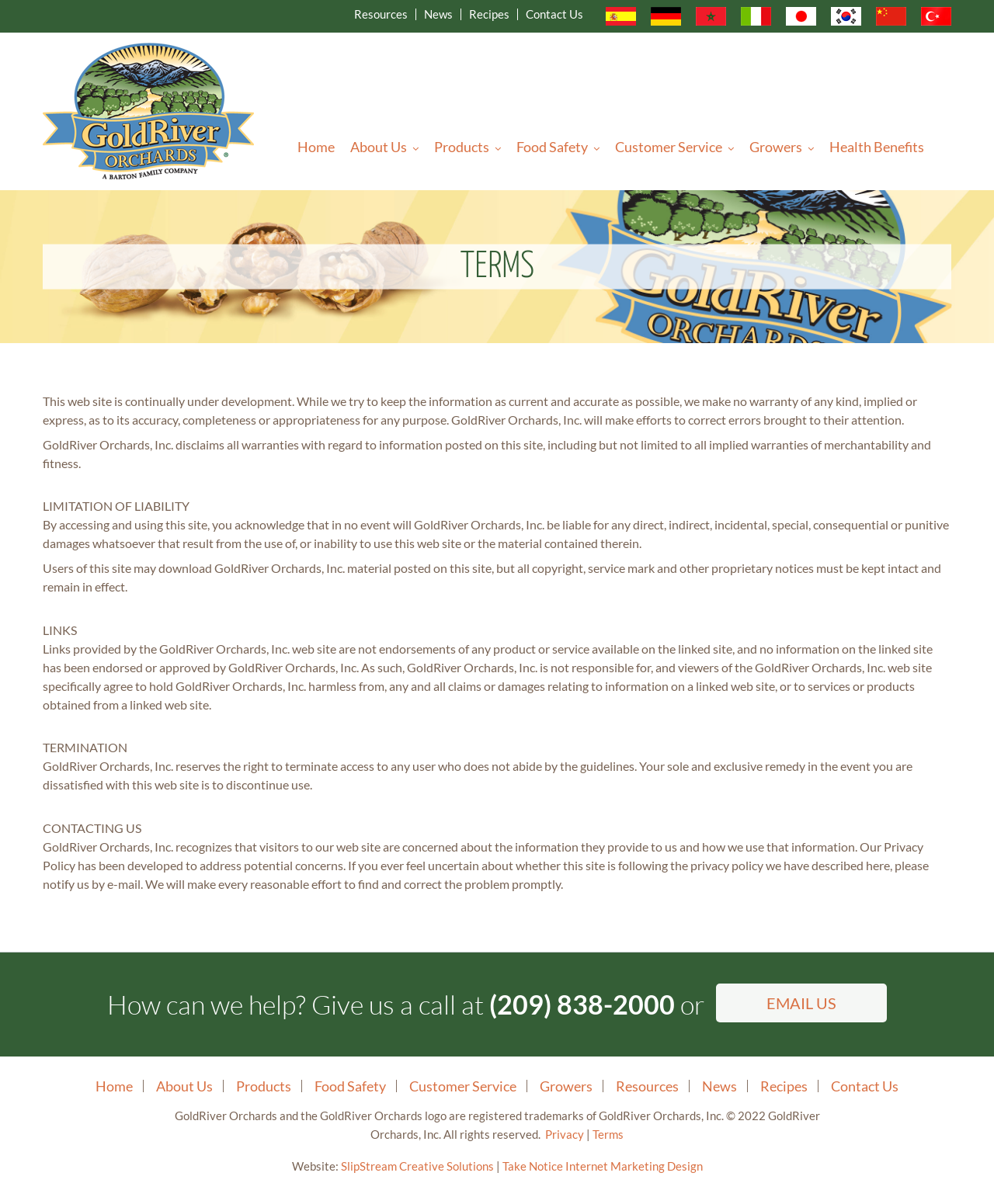Determine the bounding box coordinates of the section to be clicked to follow the instruction: "Contact Us". The coordinates should be given as four float numbers between 0 and 1, formatted as [left, top, right, bottom].

[0.521, 0.007, 0.595, 0.017]